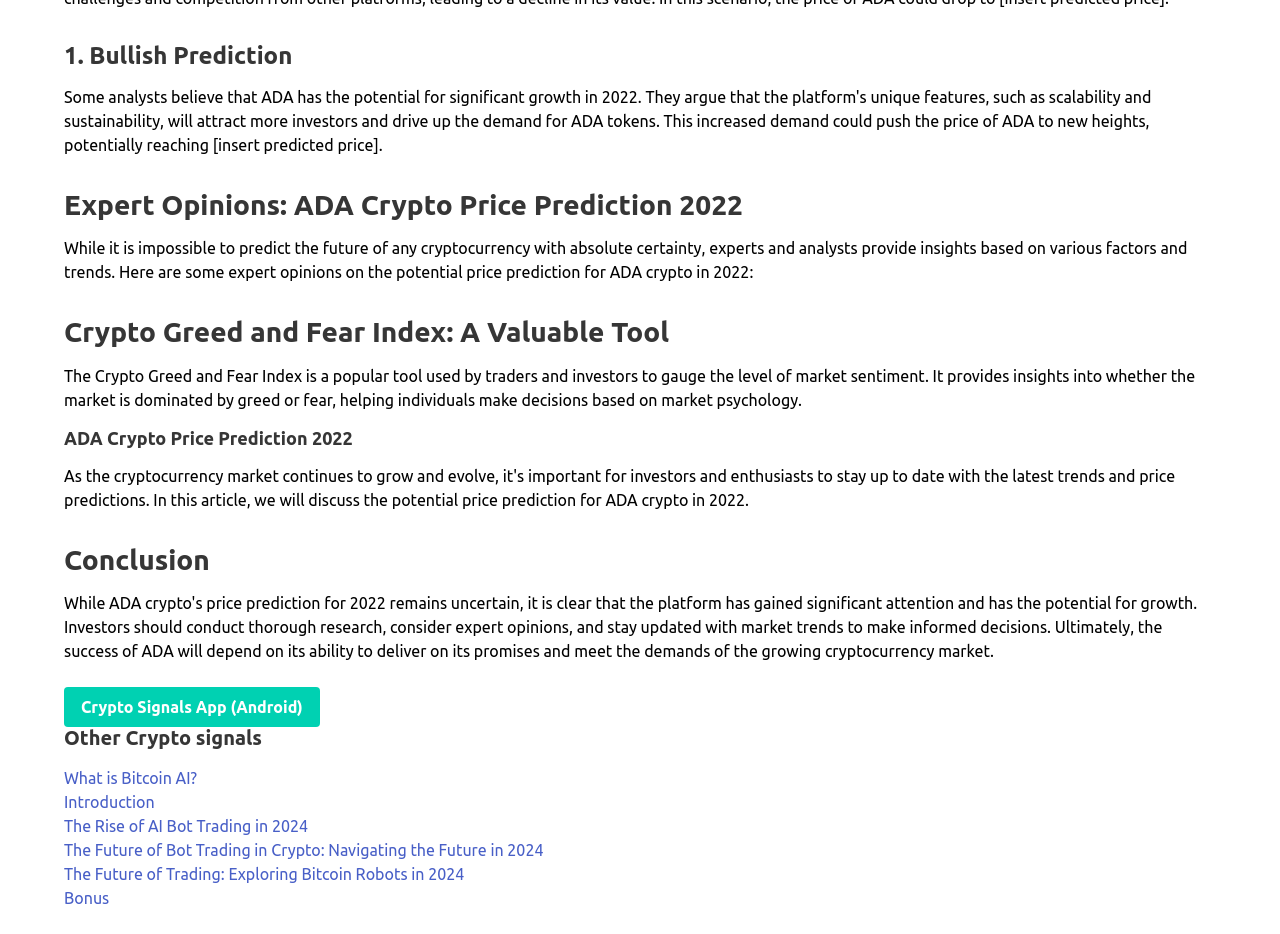Determine the bounding box coordinates for the area that should be clicked to carry out the following instruction: "Read about Crypto Greed and Fear Index".

[0.05, 0.339, 0.95, 0.372]